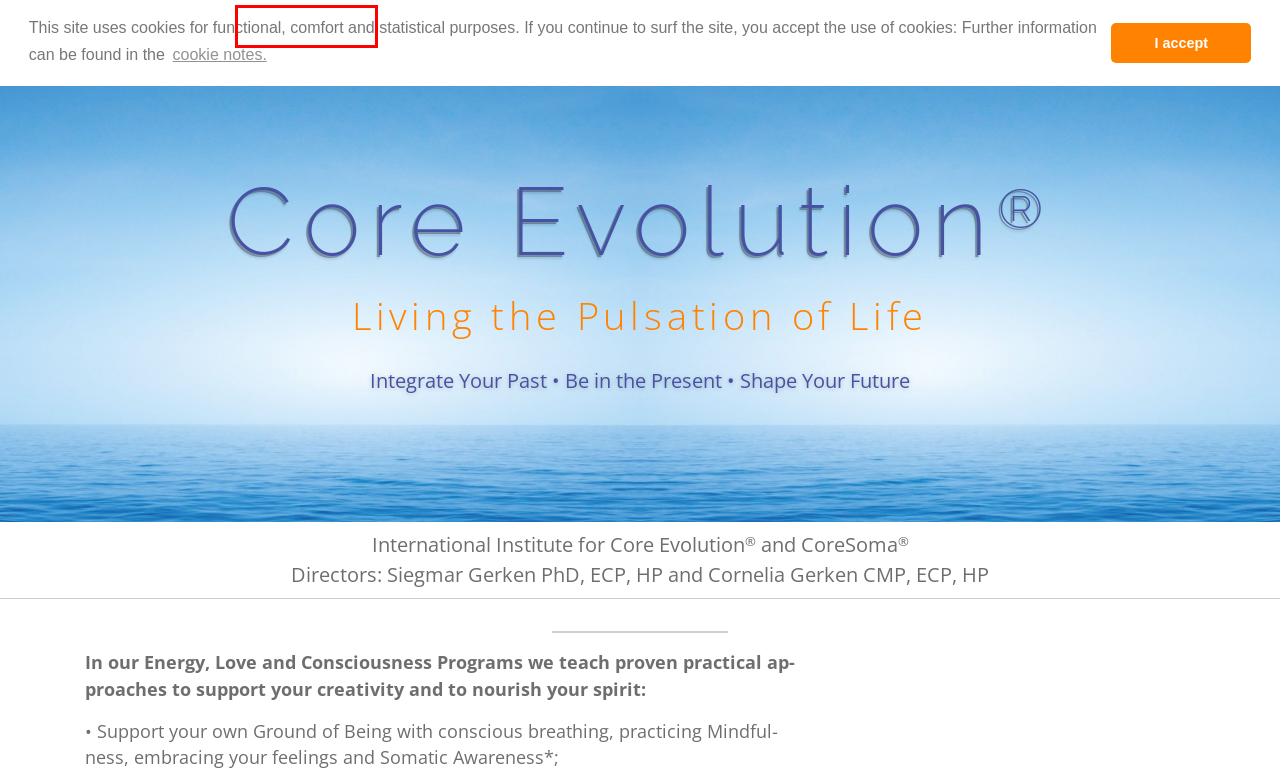You have a screenshot showing a webpage with a red bounding box around a UI element. Choose the webpage description that best matches the new page after clicking the highlighted element. Here are the options:
A. Home - CoreEvolution®
B. Bei XING anmelden
C. Privacy - CoreEvolution®
D. Calendar of Events - CoreEvolution®
E. Newsletter - CoreEvolution®
F. Core Evolution® - CoreEvolution®
G. CoreSoma® - CoreEvolution®
H. Imprint - CoreEvolution®

F